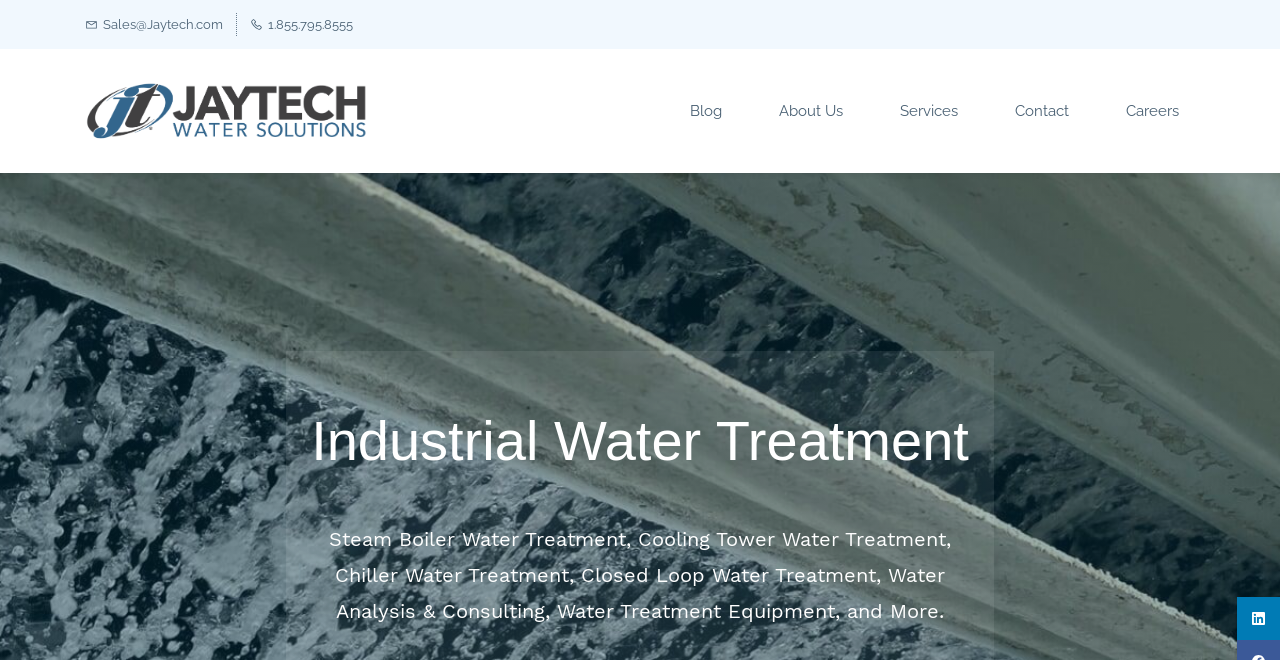Please answer the following question using a single word or phrase: 
What is the phone number on the webpage?

1.855.795.8555